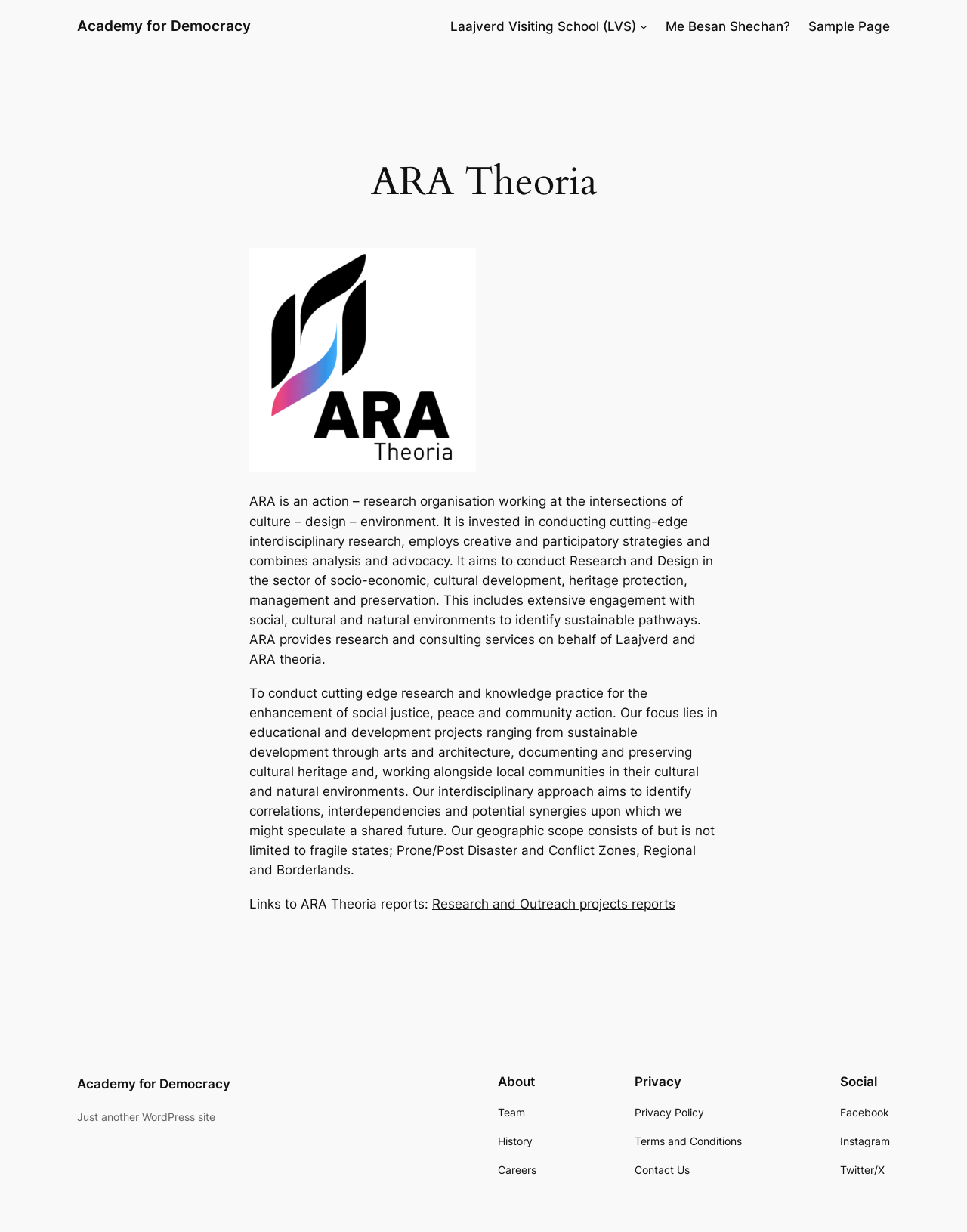Answer the question using only a single word or phrase: 
What is the purpose of ARA?

Conduct research and design